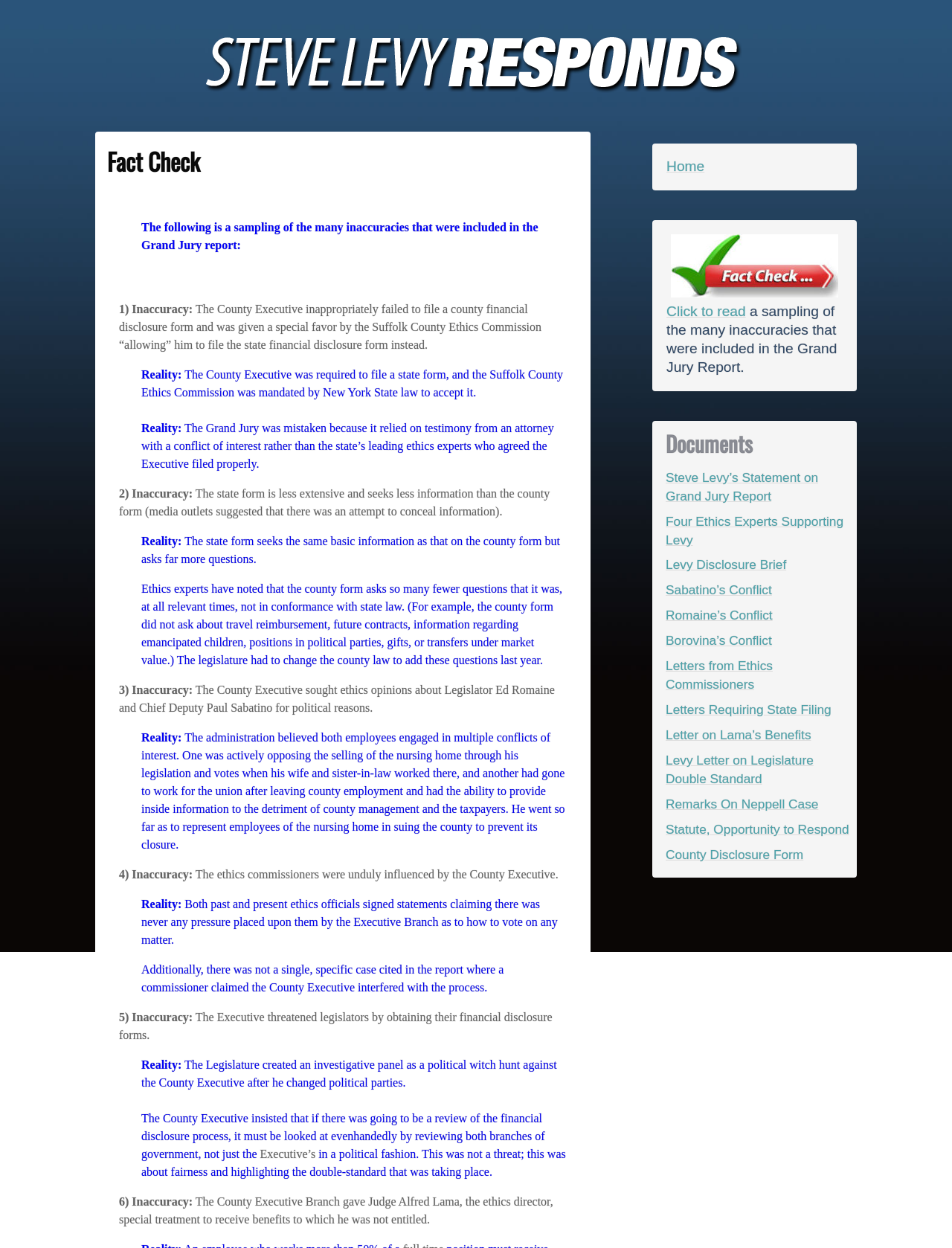What is the relationship between the County Executive and the Legislature?
We need a detailed and meticulous answer to the question.

Based on the content of the webpage, it appears that there is a conflict between the County Executive and the Legislature. The webpage mentions the Legislature creating an investigative panel as a political witch hunt against the County Executive, and the County Executive insisting on fairness and highlighting a double standard. This suggests that there is tension and disagreement between the two entities.